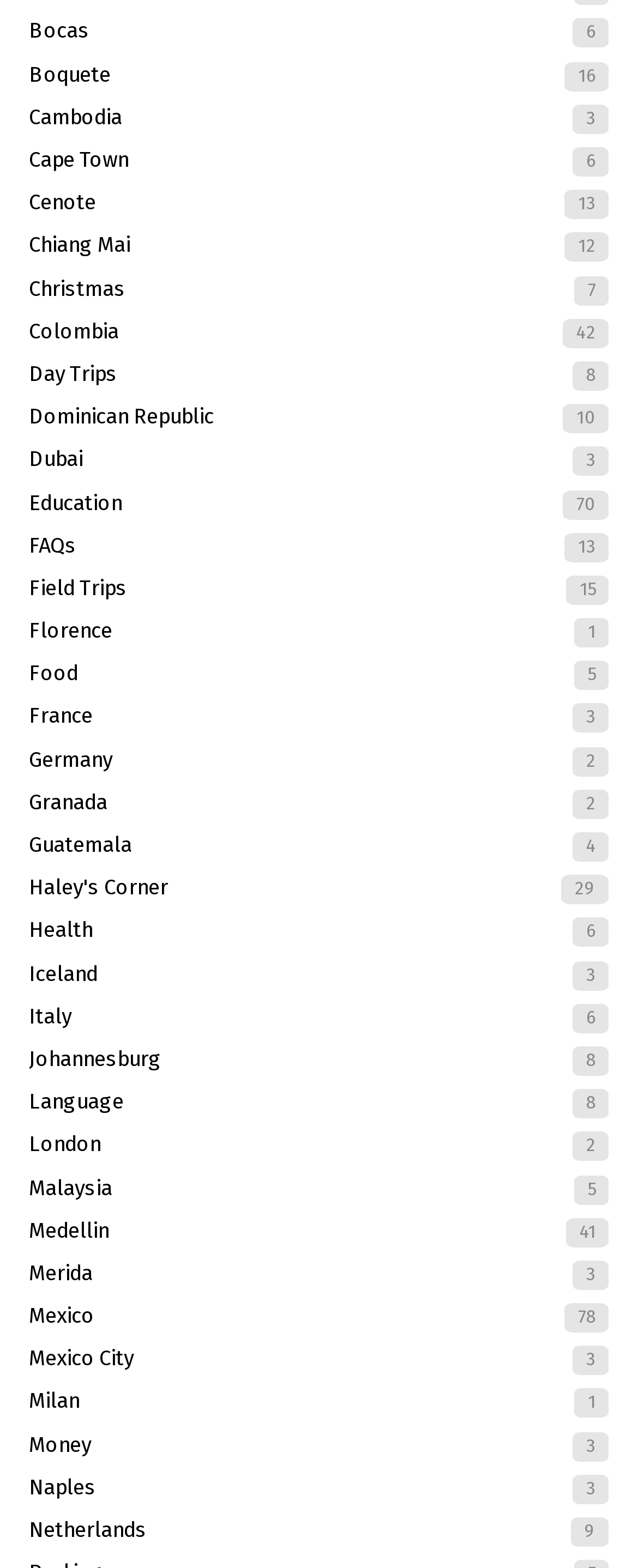Determine the bounding box coordinates of the UI element described by: "Life diagnostics".

None